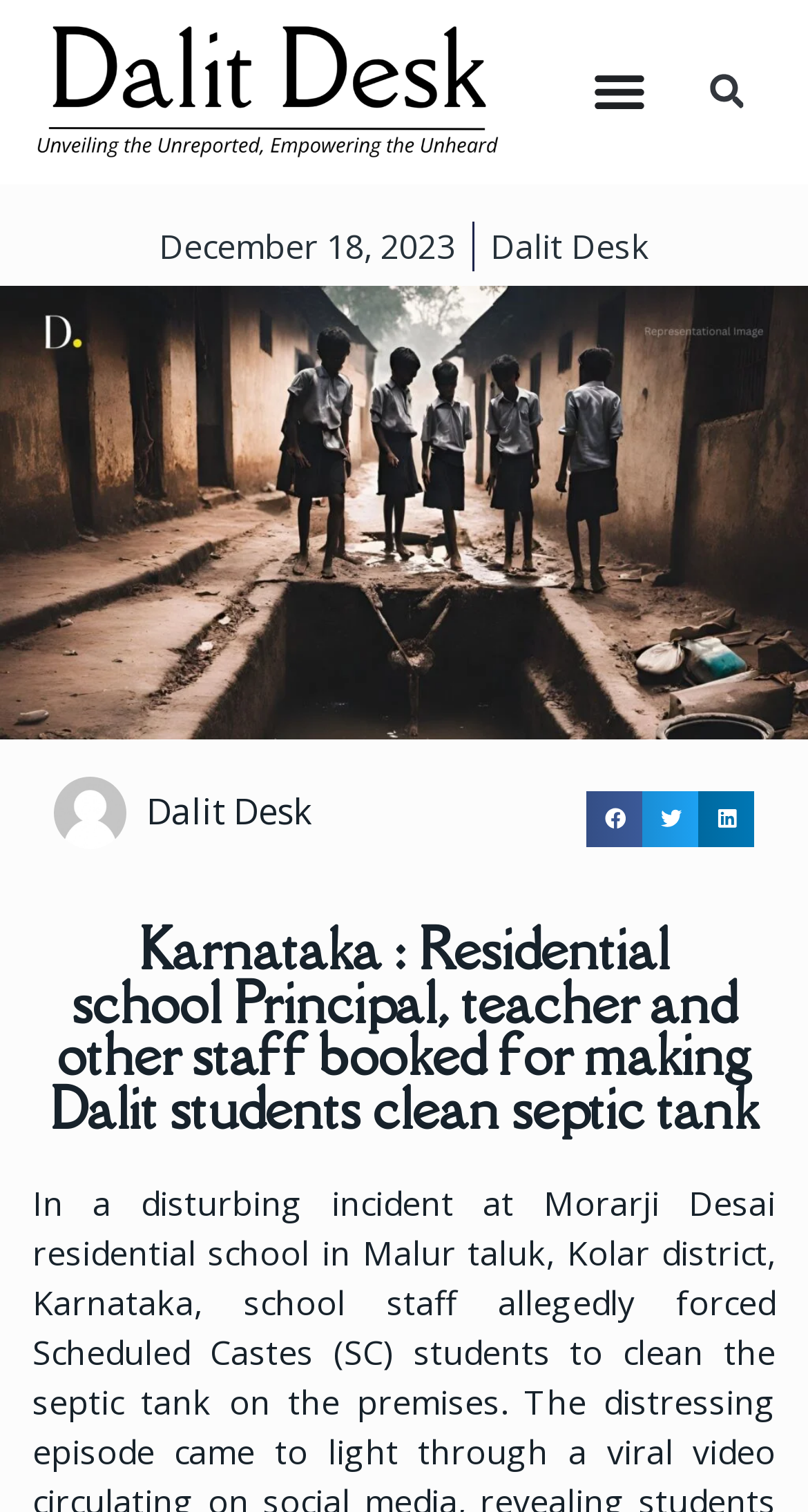Is the menu expanded?
Respond to the question with a single word or phrase according to the image.

No